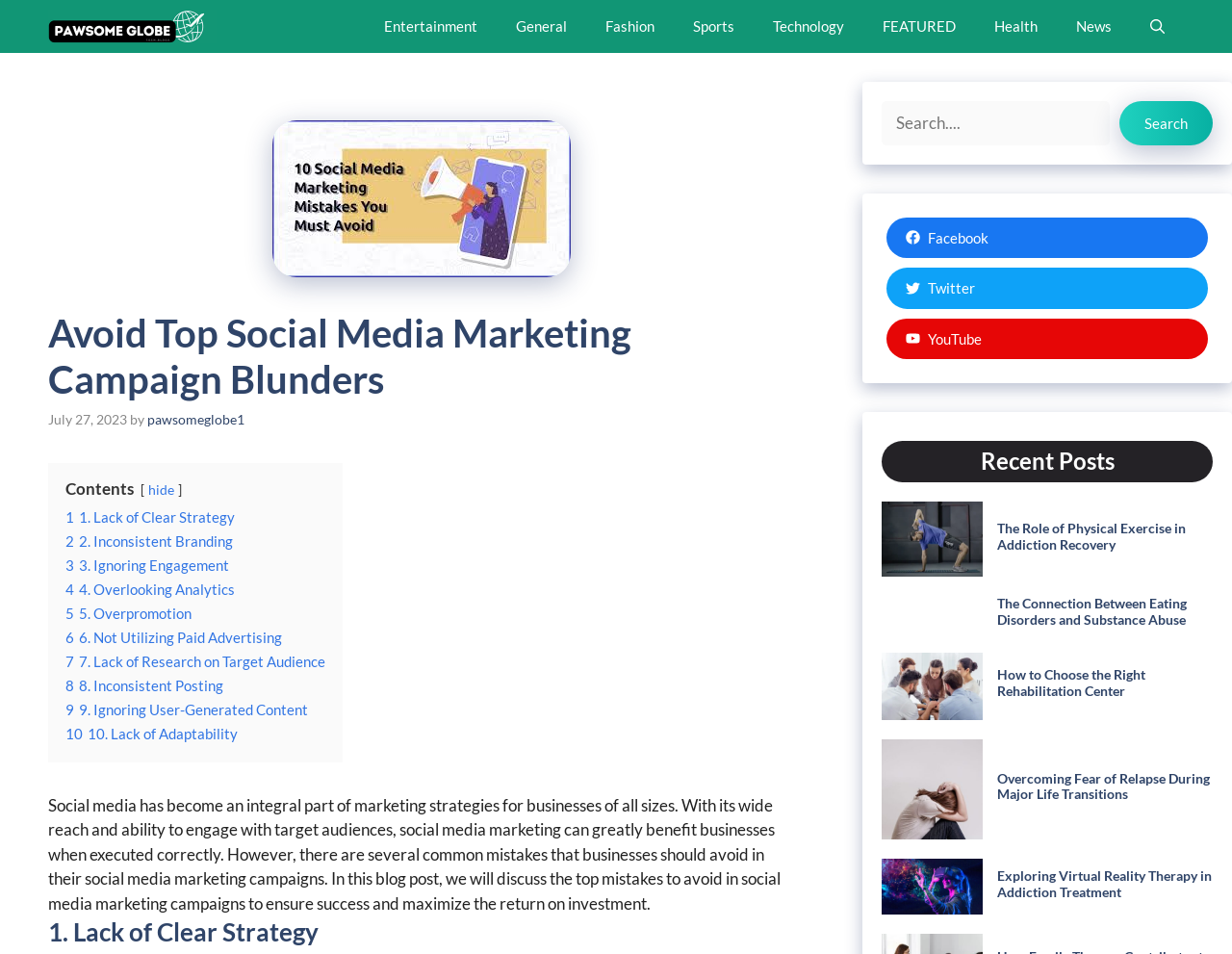Identify the bounding box coordinates of the clickable section necessary to follow the following instruction: "Click on the 'Pawsome Globe' link". The coordinates should be presented as four float numbers from 0 to 1, i.e., [left, top, right, bottom].

[0.039, 0.0, 0.176, 0.055]